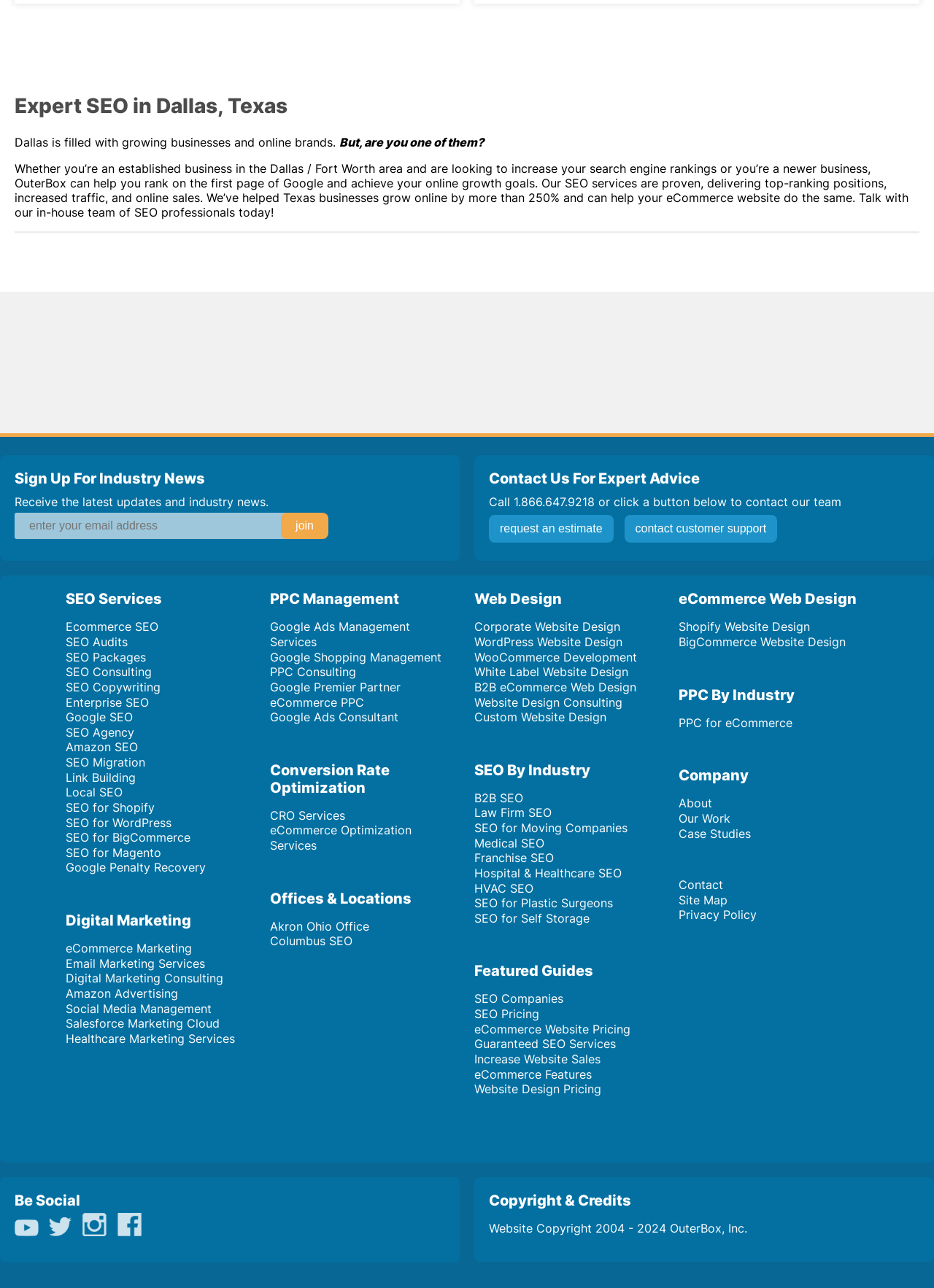From the webpage screenshot, predict the bounding box coordinates (top-left x, top-left y, bottom-right x, bottom-right y) for the UI element described here: PAGE D'ACCUEIL

None